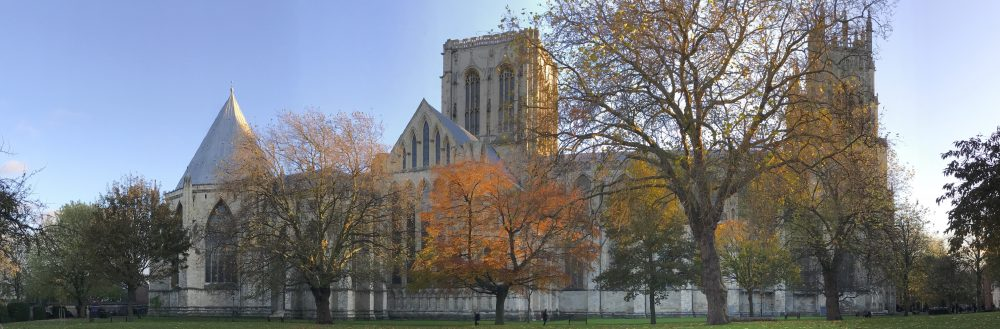What is the color of the lawn in the foreground?
Identify the answer in the screenshot and reply with a single word or phrase.

Green